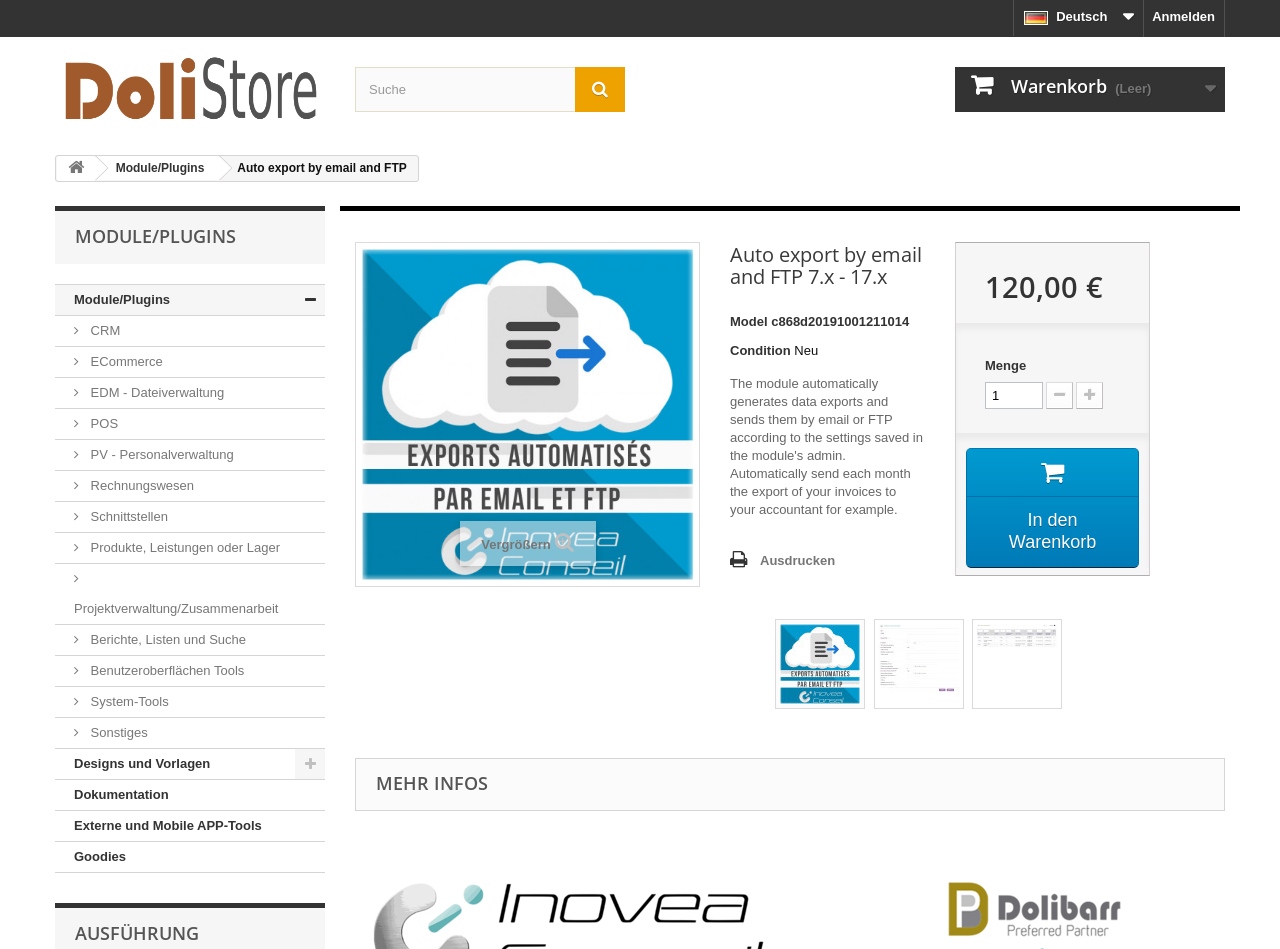Identify the bounding box coordinates of the part that should be clicked to carry out this instruction: "add to cart".

[0.755, 0.472, 0.89, 0.598]